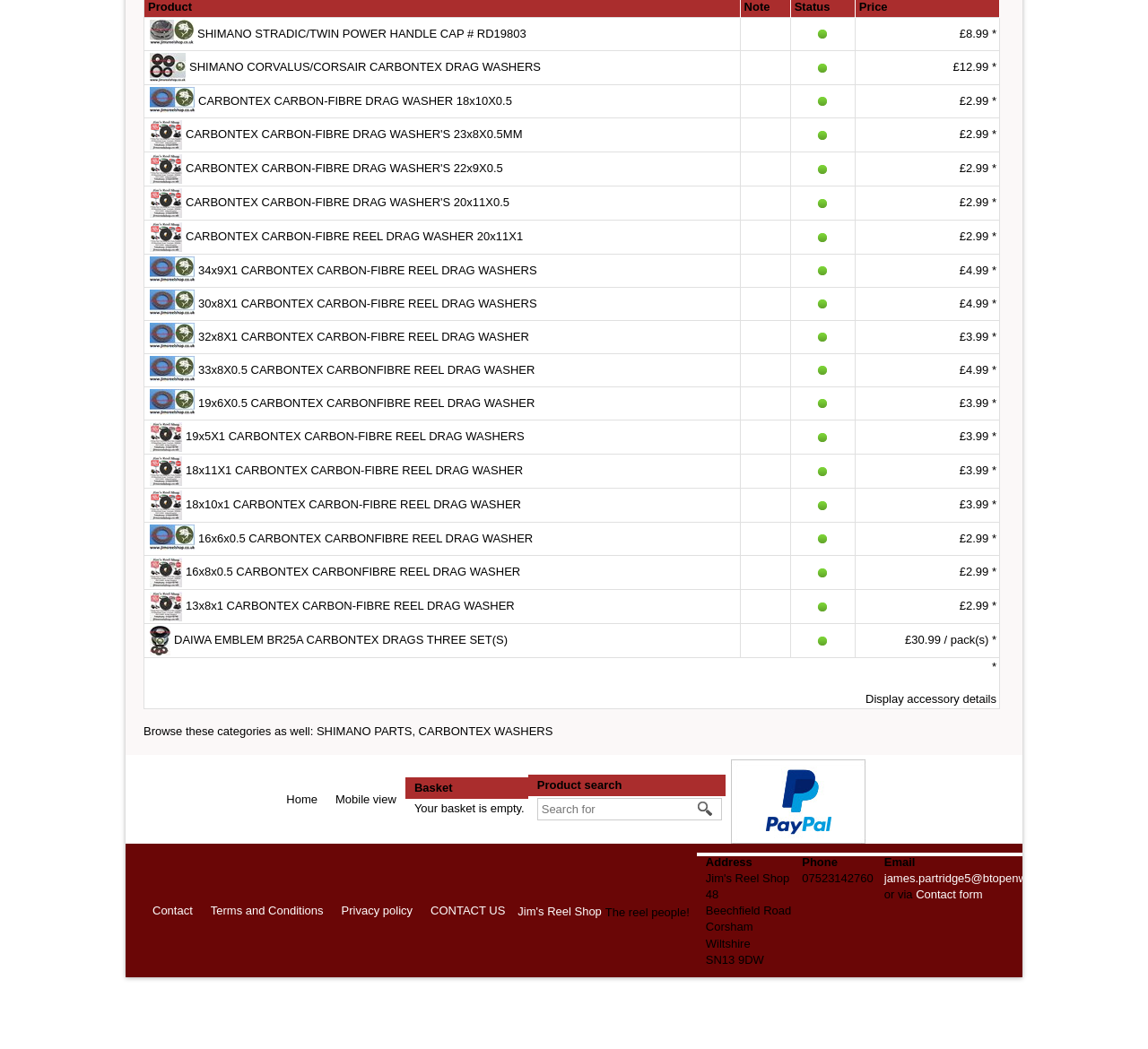Provide your answer to the question using just one word or phrase: How many products are listed on this webpage?

5